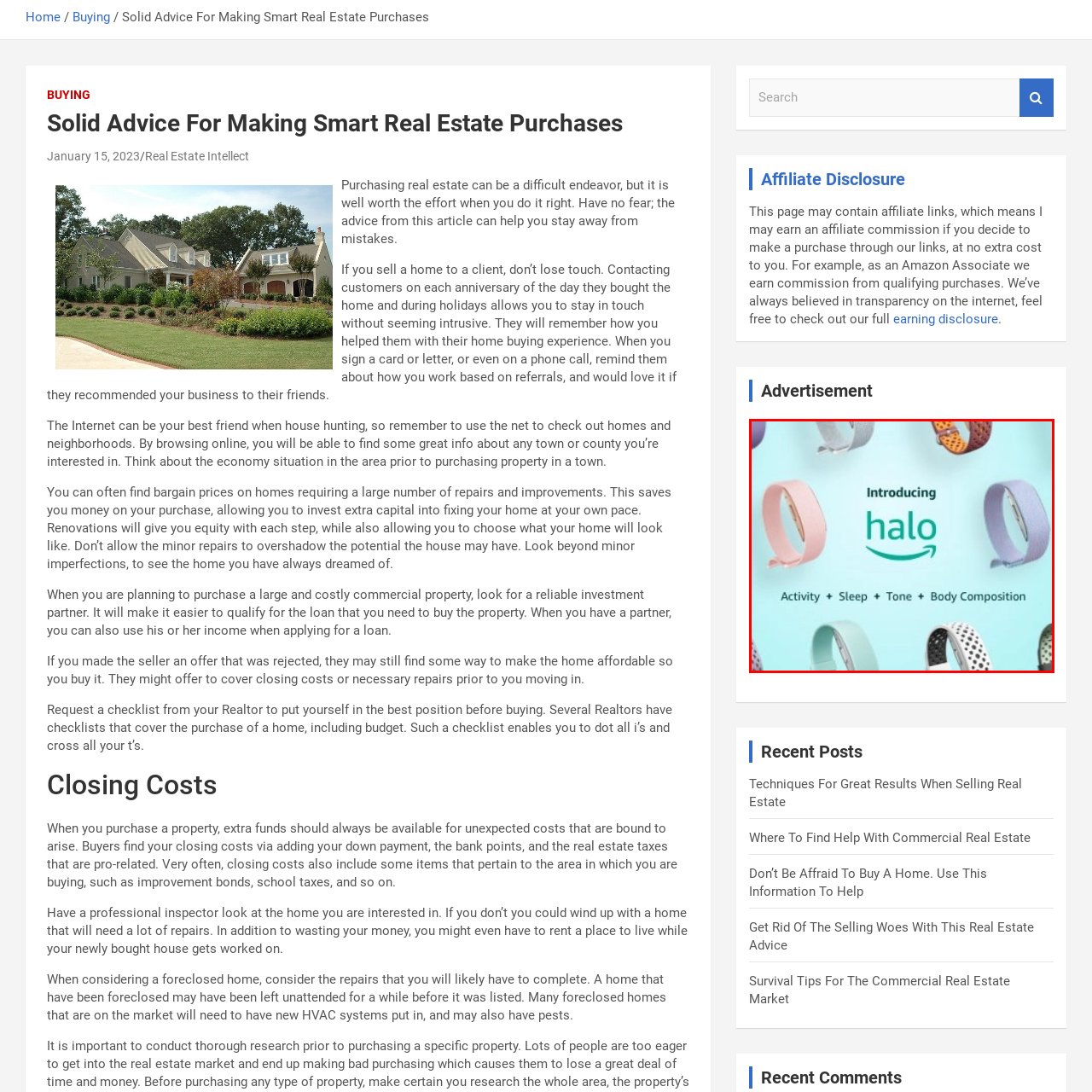Offer a detailed explanation of the scene within the red bounding box.

The image showcases Amazon's Halo fitness tracker, featuring a stylish variety of bands in different colors and textures arranged on a soft blue background. Prominently displayed is the text "Introducing Halo," highlighting the device's capabilities. Below the main title, a concise tagline lists its key functions: "Activity + Sleep + Tone + Body Composition," indicating that the Halo not only tracks physical activity but also monitors sleep patterns, measures body tone, and assesses body composition. The playful arrangement of the wristbands emphasizes both functionality and fashion, appealing to a modern audience interested in health and wellness technology.